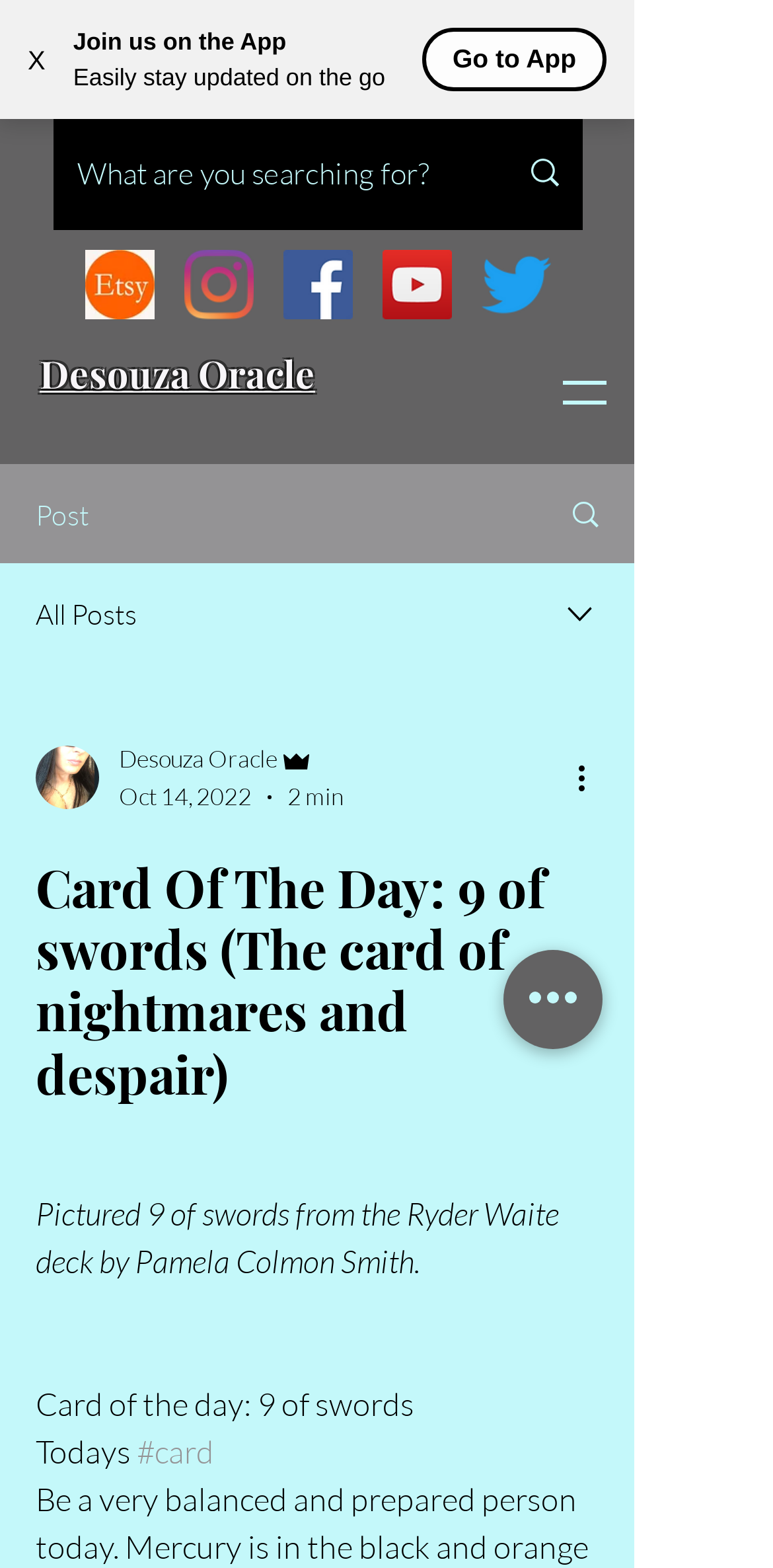Determine the webpage's heading and output its text content.

Card Of The Day: 9 of swords (The card of nightmares and despair)